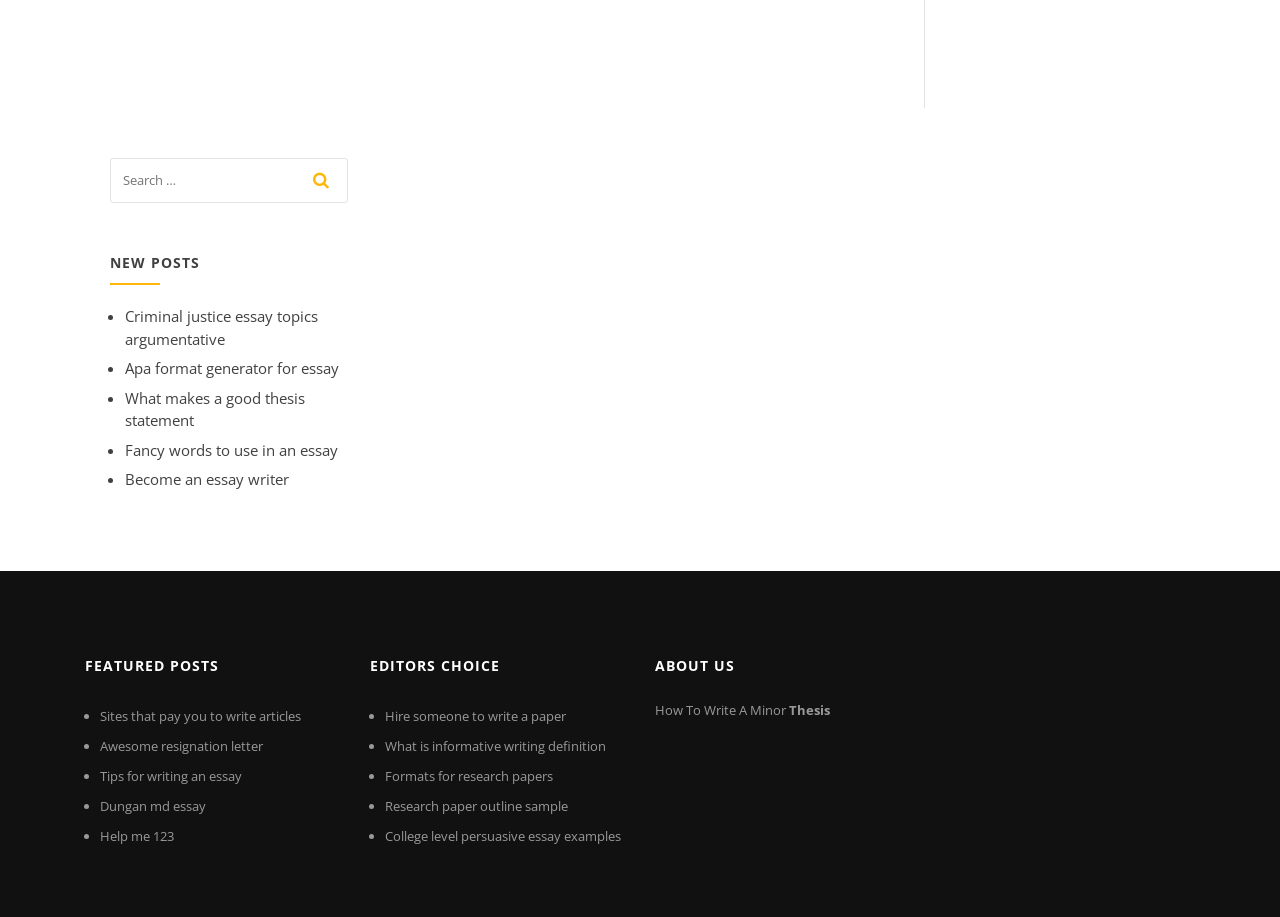Analyze the image and give a detailed response to the question:
What is the topic of the 'ABOUT US' section?

The 'ABOUT US' section contains two static text elements, 'How To Write A Minor' and 'Thesis'. This suggests that the topic of this section is related to writing a minor thesis, possibly providing guidance or information on the subject.